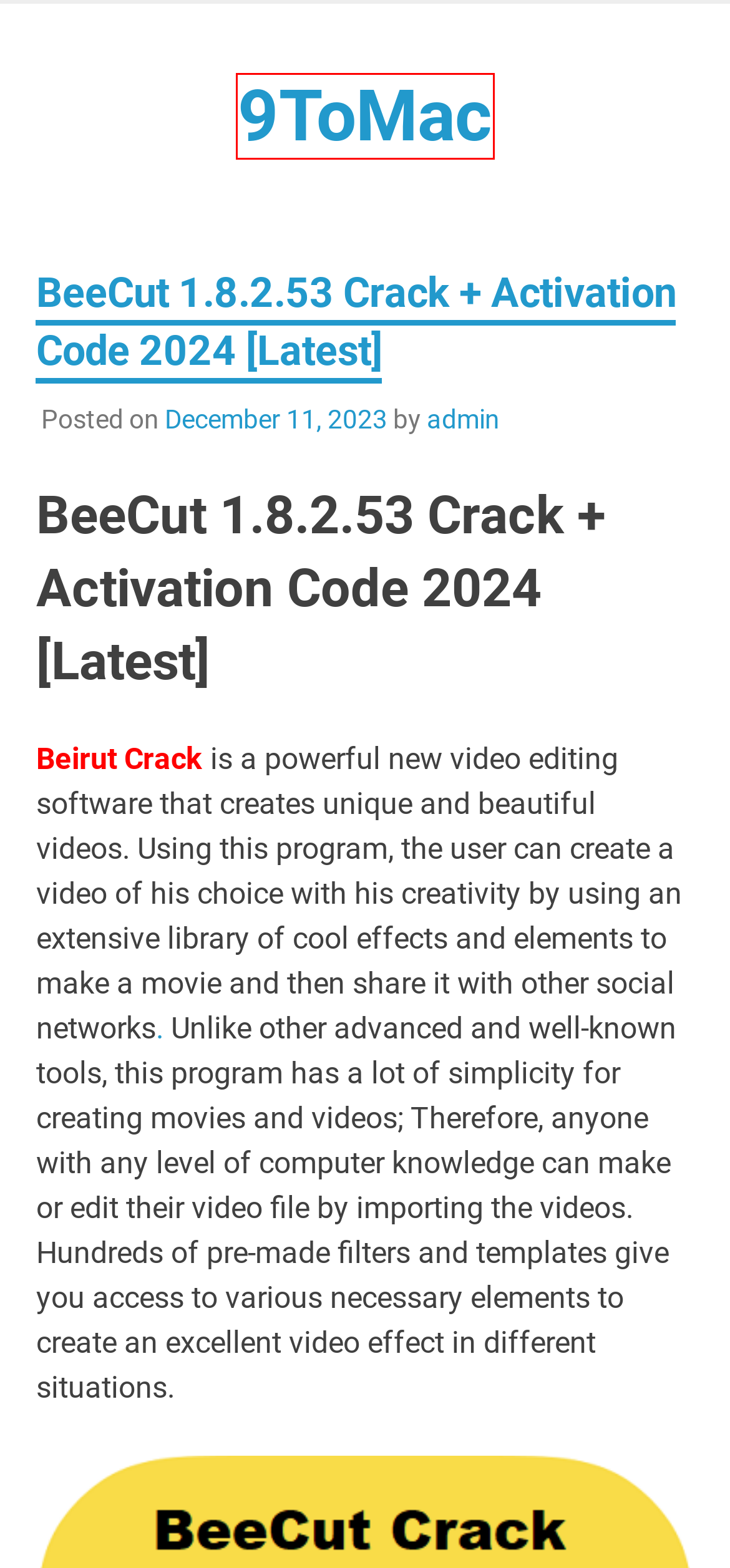A screenshot of a webpage is given, featuring a red bounding box around a UI element. Please choose the webpage description that best aligns with the new webpage after clicking the element in the bounding box. These are the descriptions:
A. Wondershare Uniconverter 15.0.7.20 With Crack [Latest 2024]
B. BeeCut Keygen Archives - 9ToMac
C. BeeCut License Key Archives - 9ToMac
D. BeeCut For Mac Archives - 9ToMac
E. bandicam crack Archives - 9ToMac
F. Video Software Archives - 9ToMac
G. admin, Author at 9ToMac
H. 9ToMac - Free Download Pc Cracked Software

H